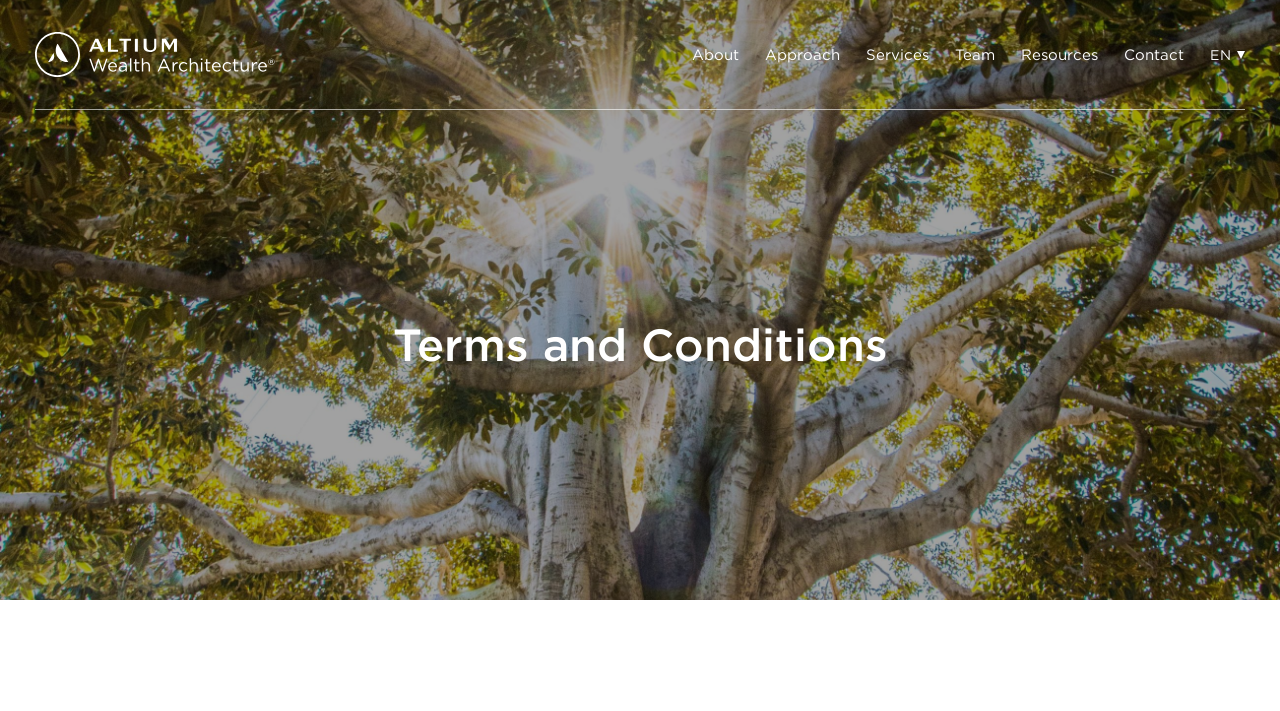Is there an image on the webpage?
Based on the image, answer the question with a single word or brief phrase.

Yes